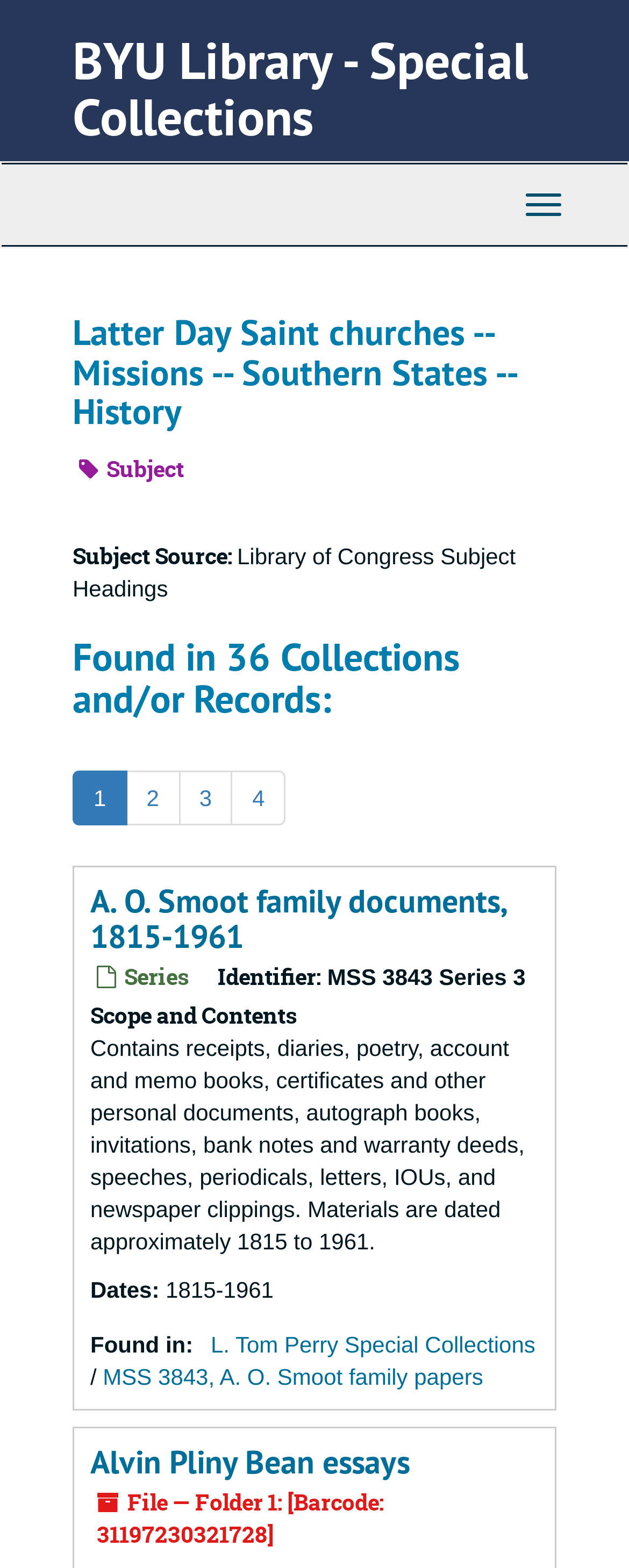Identify and provide the text content of the webpage's primary headline.

BYU Library - Special Collections